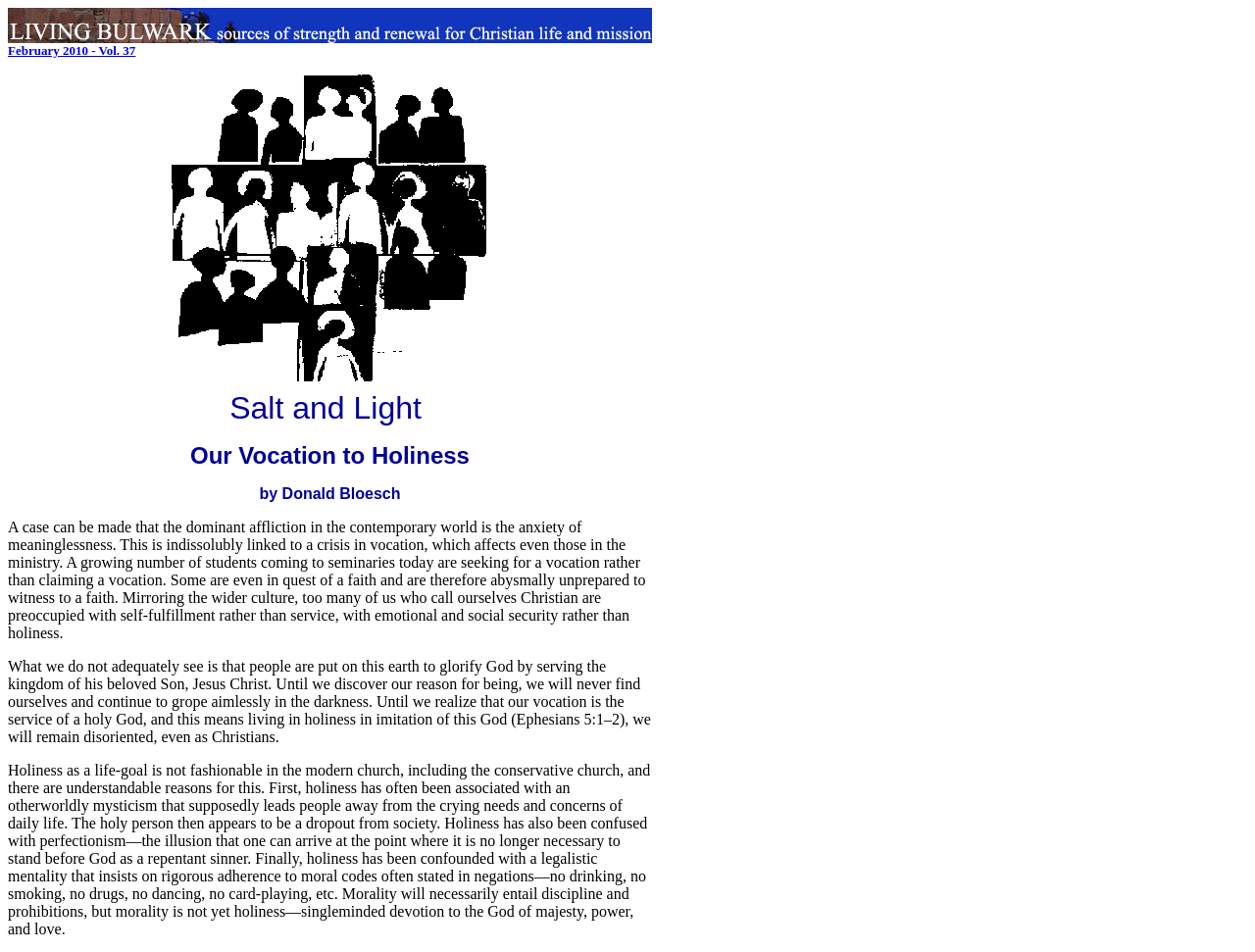Provide the bounding box coordinates, formatted as (top-left x, top-left y, bottom-right x, bottom-right y), with all values being floating point numbers between 0 and 1. Identify the bounding box of the UI element that matches the description: February 2010 - Vol. 37

[0.006, 0.045, 0.108, 0.061]